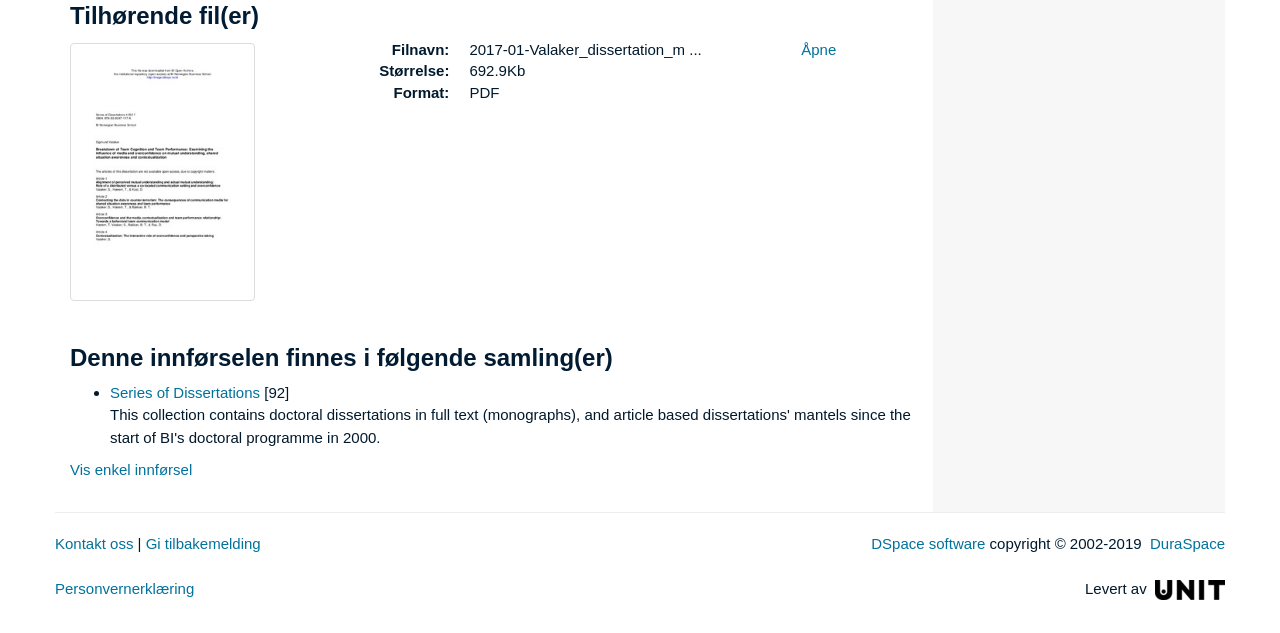What is the link below the 'Tilhørende fil(er)' heading?
Look at the screenshot and respond with a single word or phrase.

Åpne